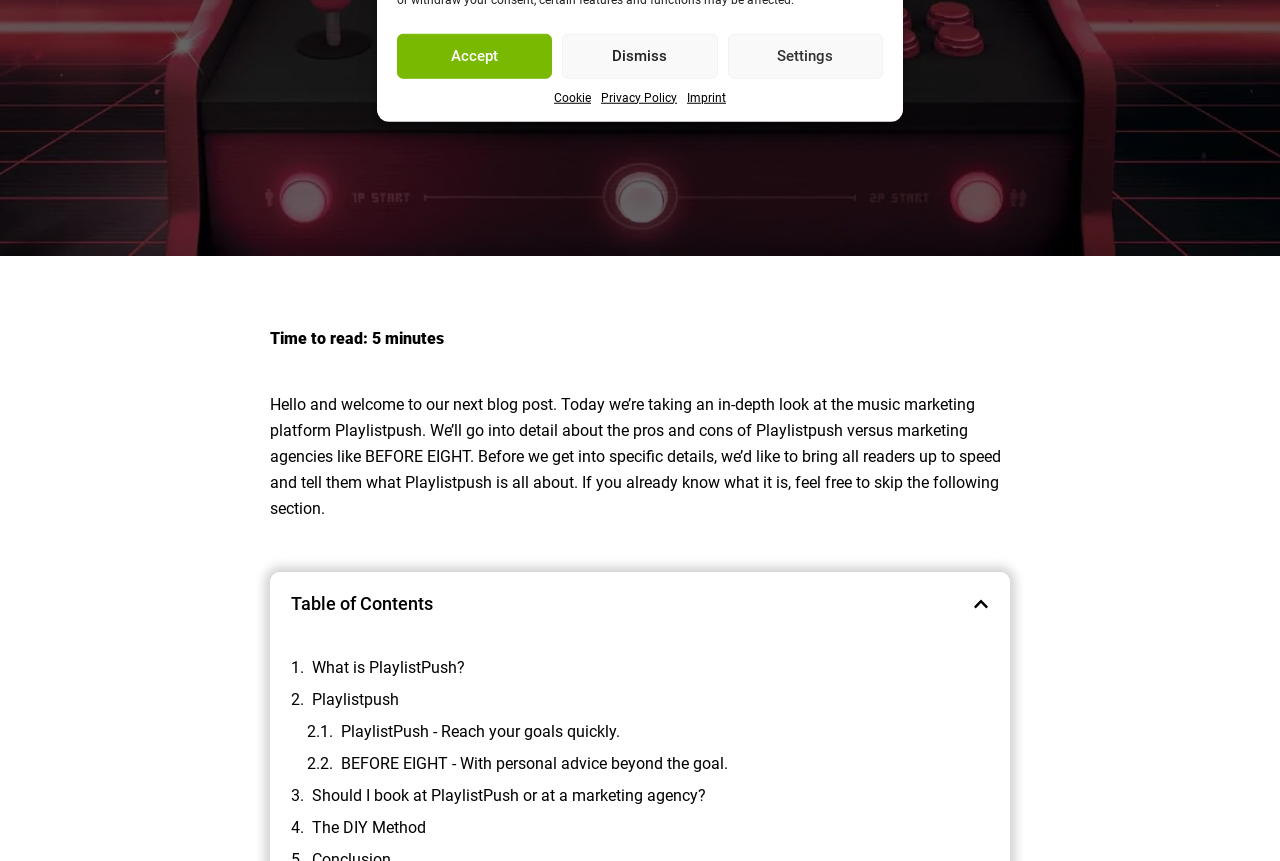Extract the bounding box coordinates for the described element: "The DIY Method". The coordinates should be represented as four float numbers between 0 and 1: [left, top, right, bottom].

[0.244, 0.947, 0.333, 0.975]